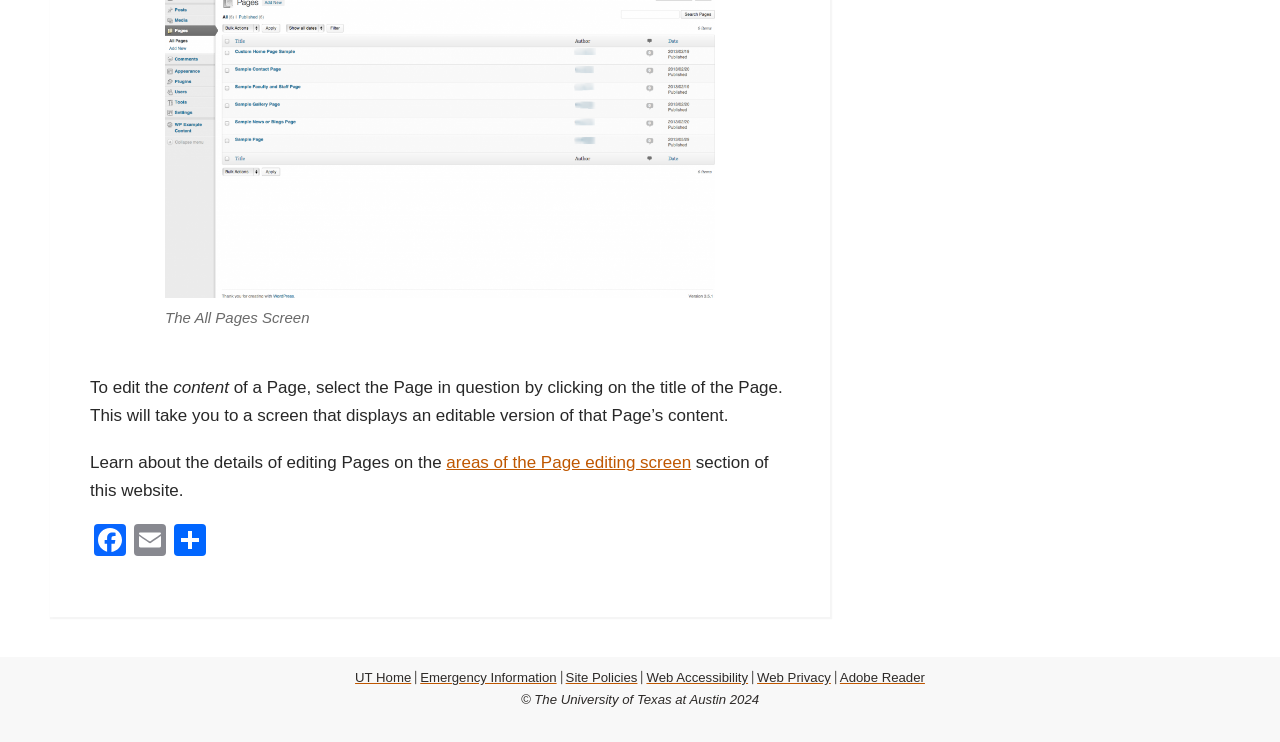Kindly determine the bounding box coordinates of the area that needs to be clicked to fulfill this instruction: "go to the all pages screen".

[0.129, 0.382, 0.559, 0.405]